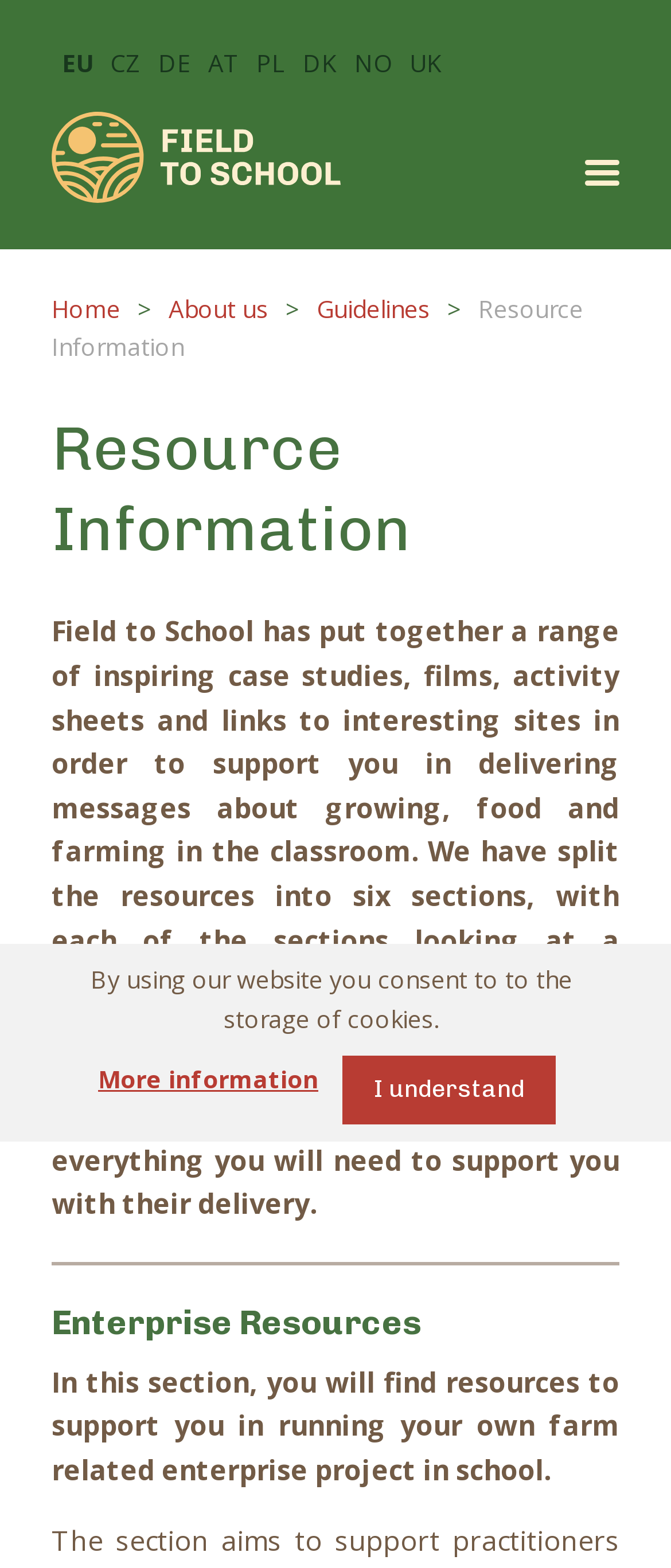Specify the bounding box coordinates of the element's area that should be clicked to execute the given instruction: "Learn more about Enterprise Resources". The coordinates should be four float numbers between 0 and 1, i.e., [left, top, right, bottom].

[0.077, 0.829, 0.923, 0.857]